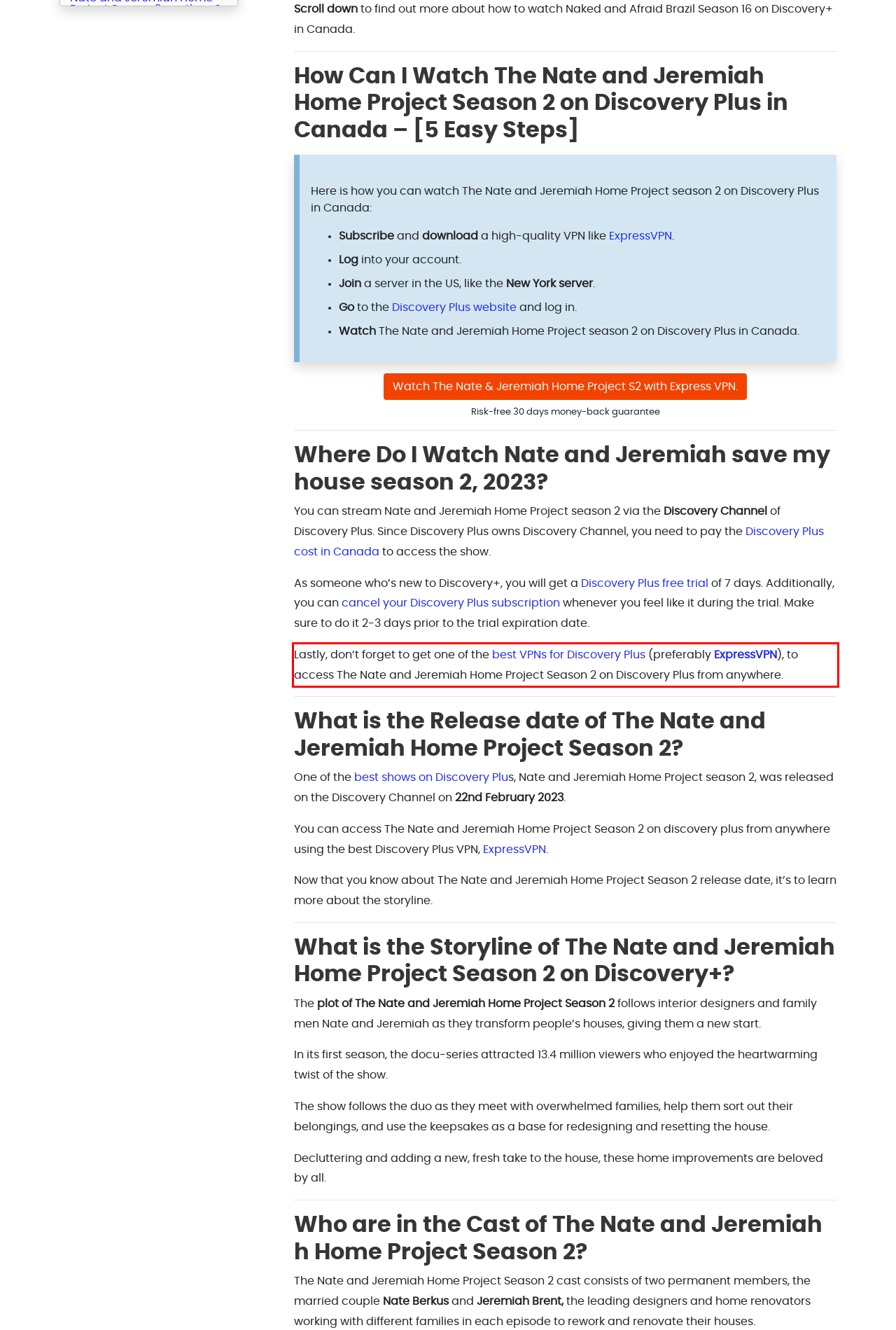There is a screenshot of a webpage with a red bounding box around a UI element. Please use OCR to extract the text within the red bounding box.

Lastly, don’t forget to get one of the best VPNs for Discovery Plus (preferably ExpressVPN), to access The Nate and Jeremiah Home Project Season 2 on Discovery Plus from anywhere.